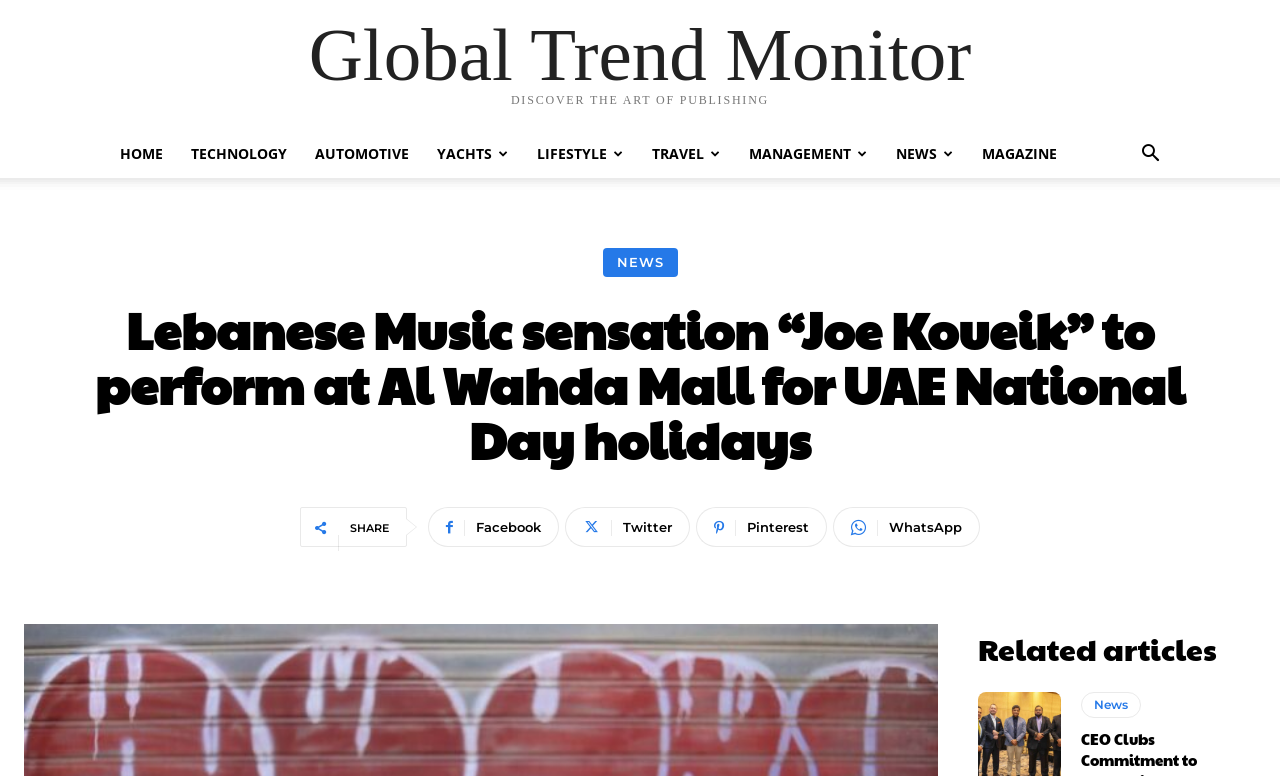What is the main title displayed on this webpage?

Lebanese Music sensation “Joe Koueik” to perform at Al Wahda Mall for UAE National Day holidays